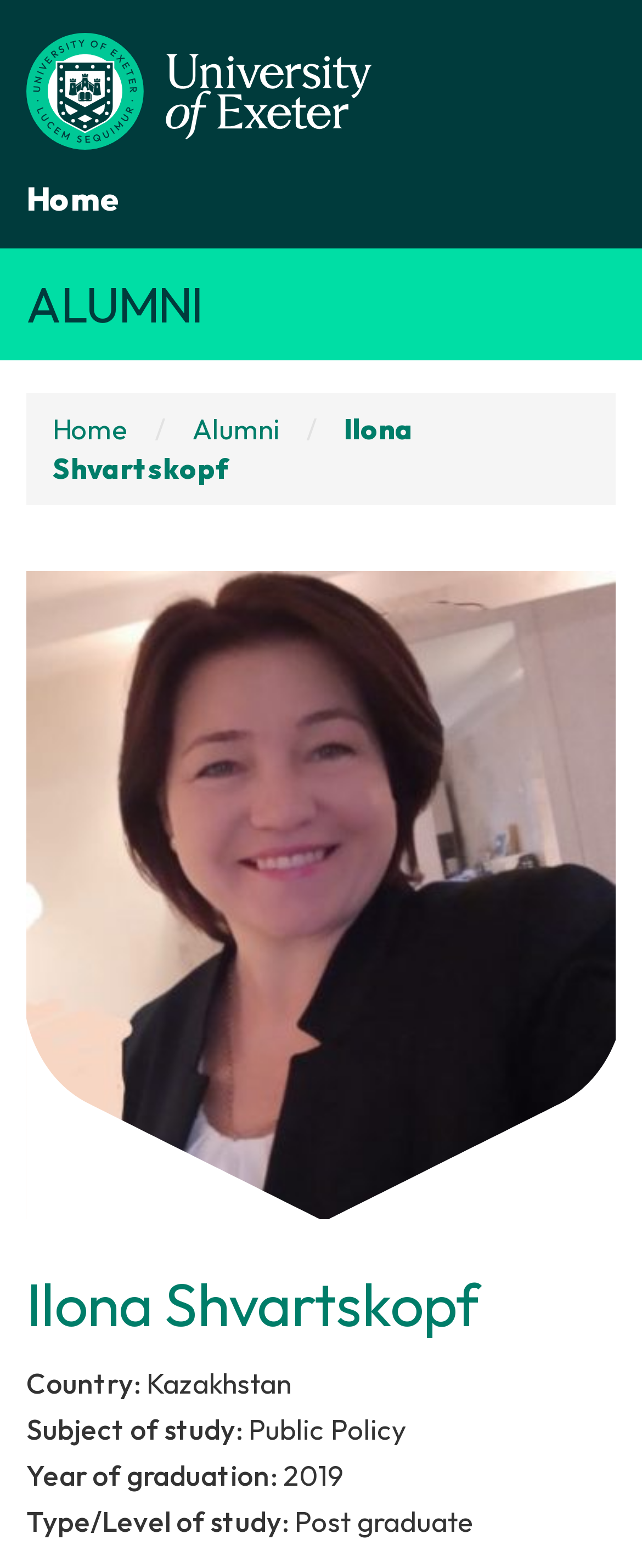What is the subject of study of Ilona Shvartskopf?
Look at the image and respond with a one-word or short phrase answer.

Public Policy